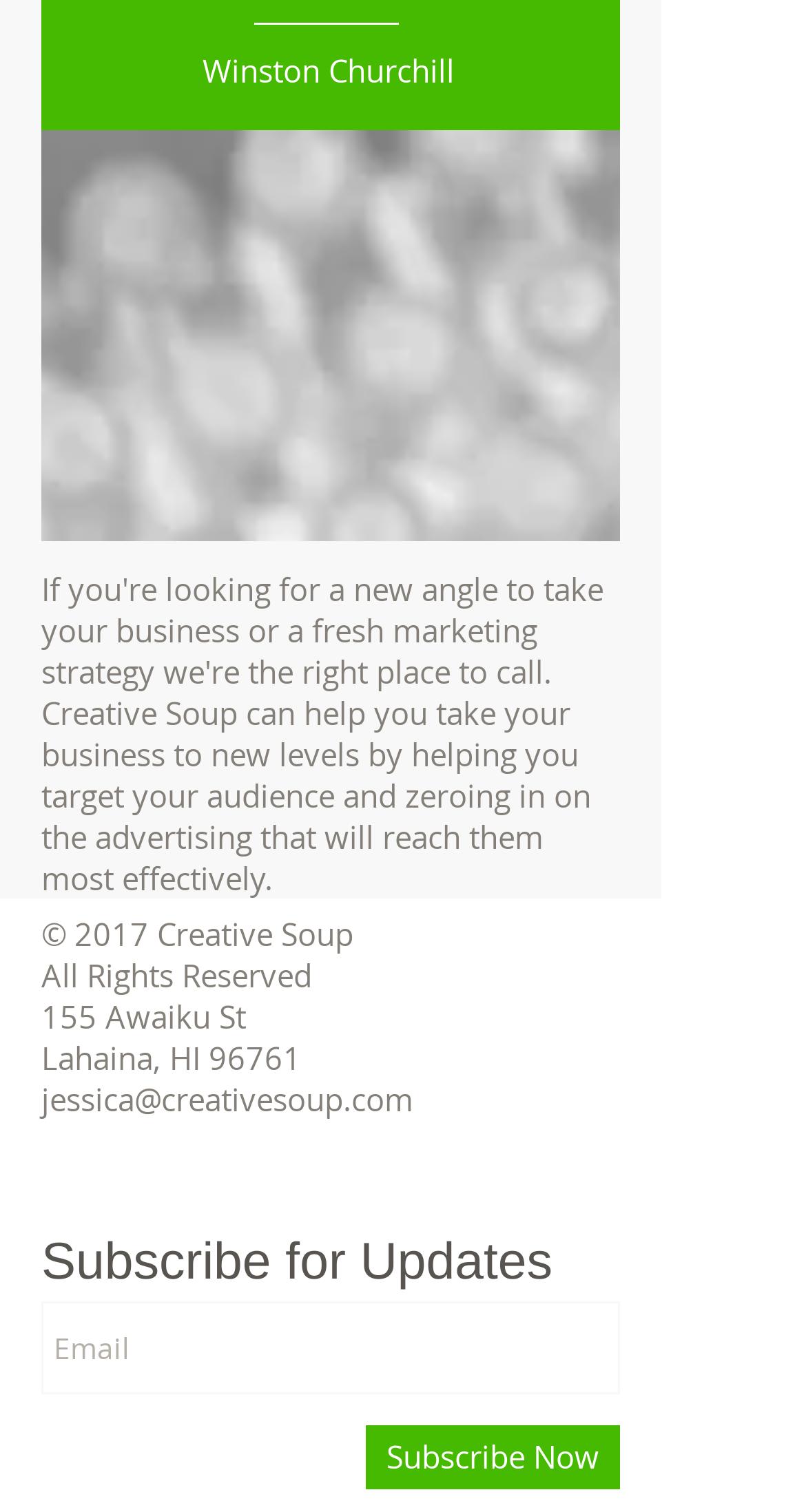Determine the bounding box coordinates for the area you should click to complete the following instruction: "View slide show gallery".

[0.051, 0.086, 0.769, 0.358]